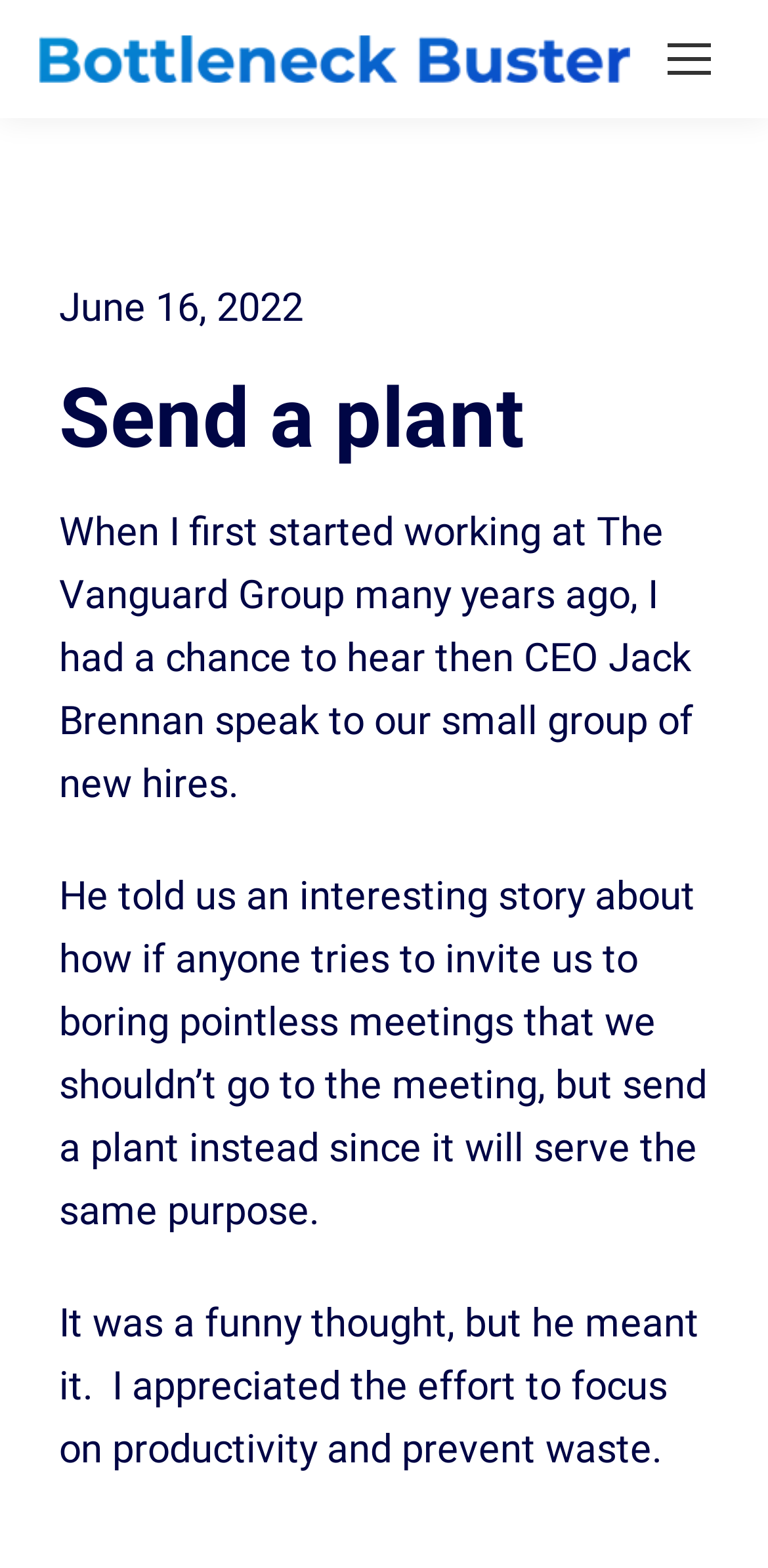Given the element description: "alt="Bottleneck Buster"", predict the bounding box coordinates of the UI element it refers to, using four float numbers between 0 and 1, i.e., [left, top, right, bottom].

[0.051, 0.023, 0.821, 0.053]